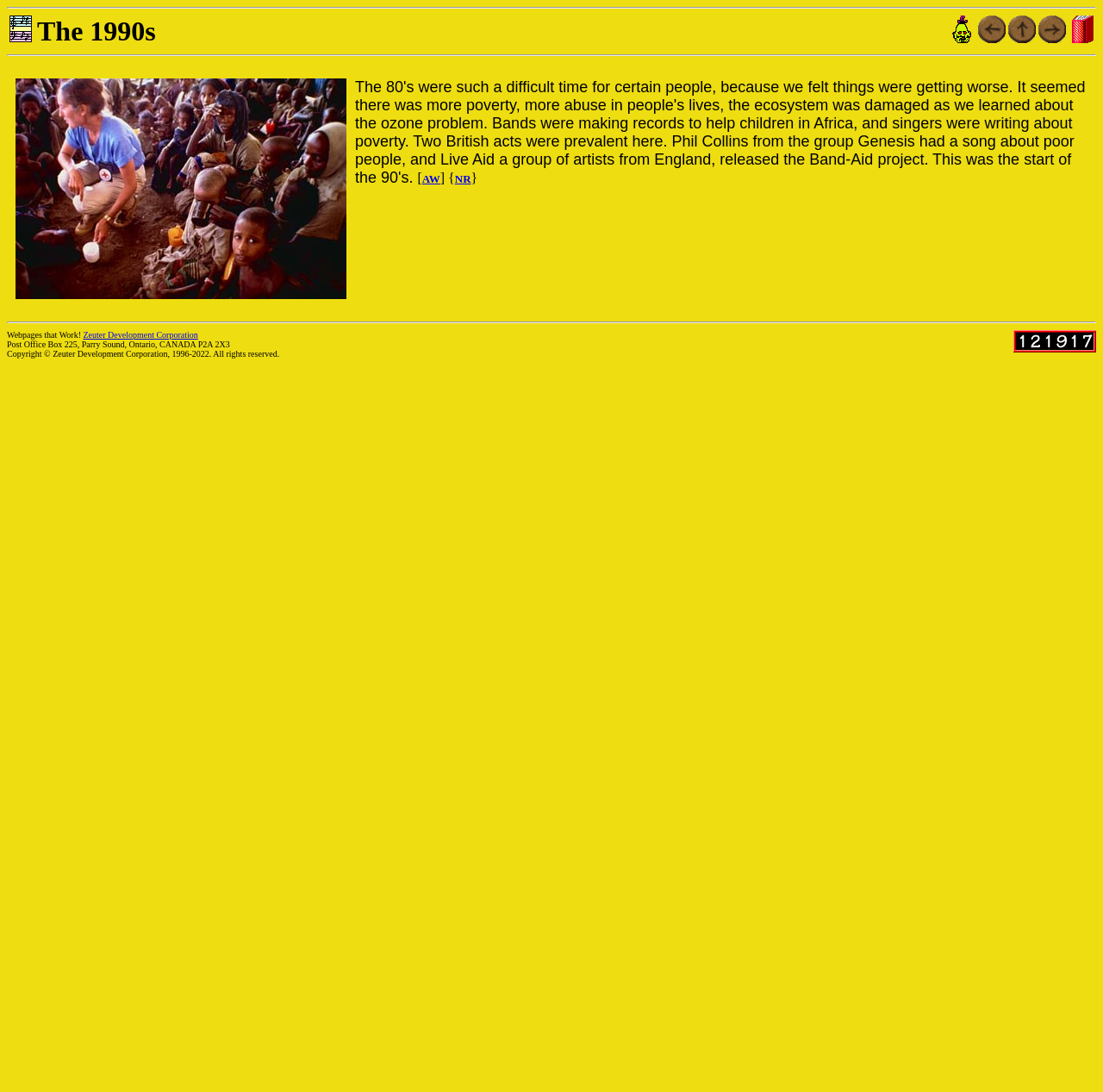What is the name of the company at the bottom of the webpage?
Using the picture, provide a one-word or short phrase answer.

Zeuter Development Corporation